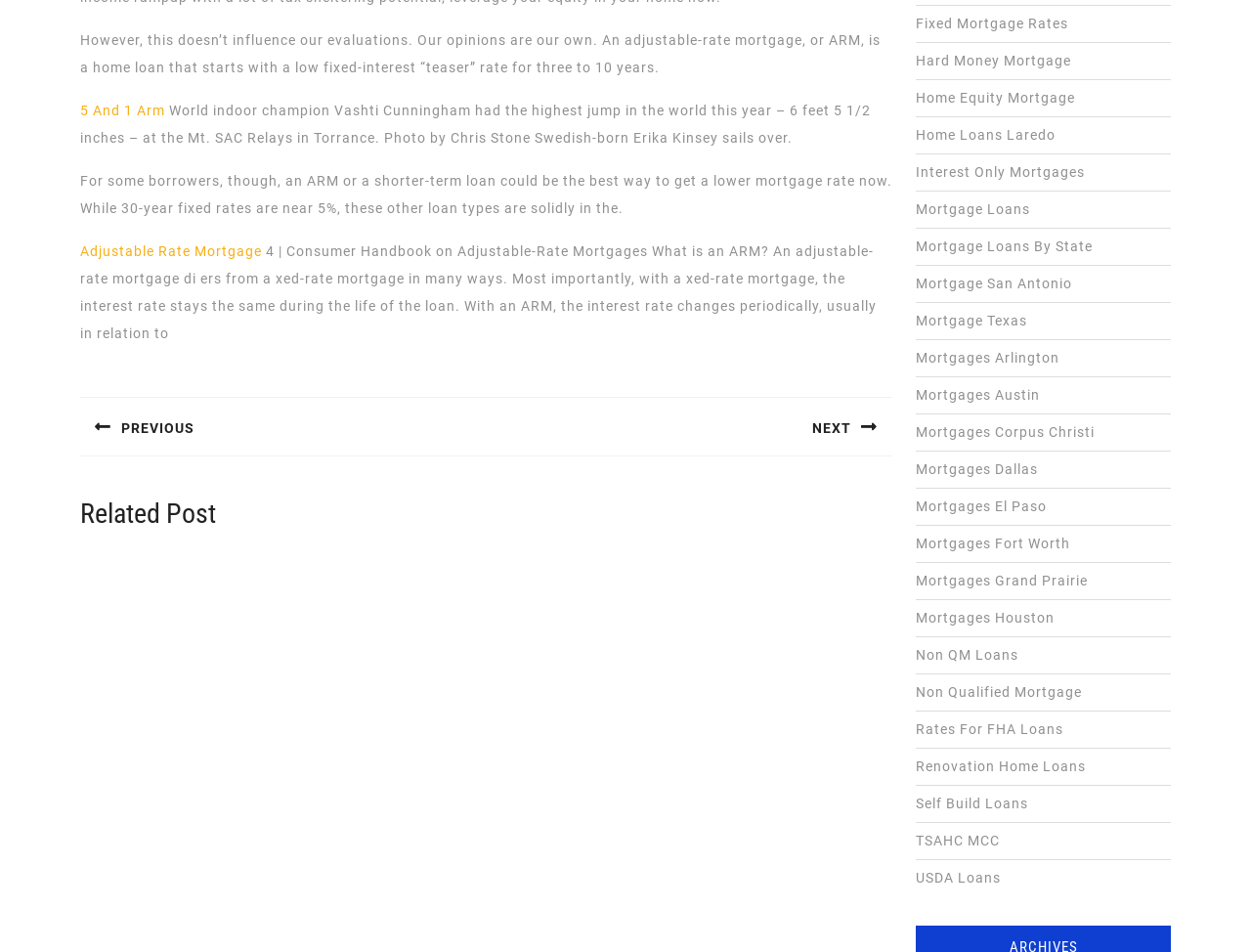Answer the question below in one word or phrase:
What is an ARM?

Adjustable-Rate Mortgage